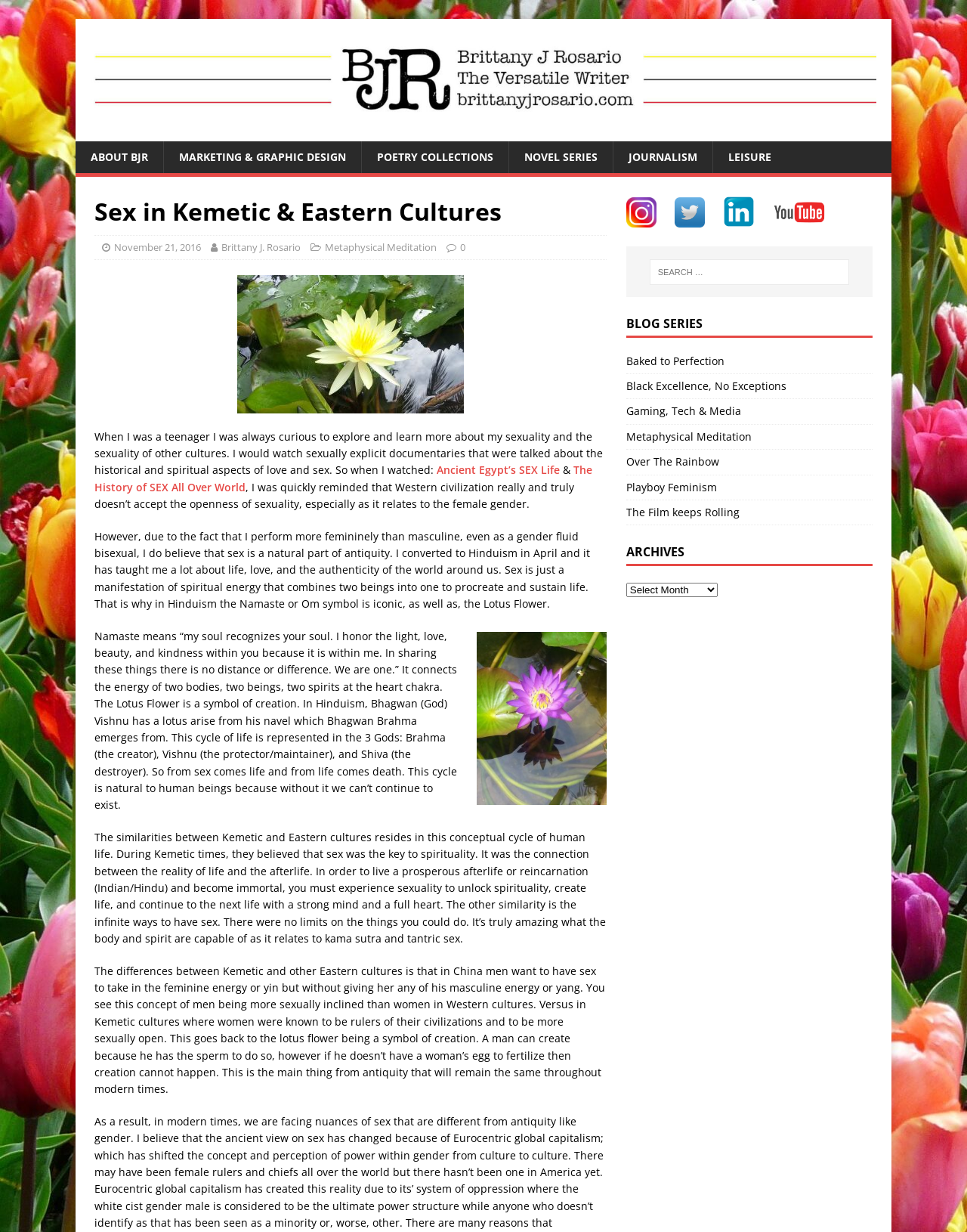Locate the bounding box coordinates of the element I should click to achieve the following instruction: "View subscription options".

None